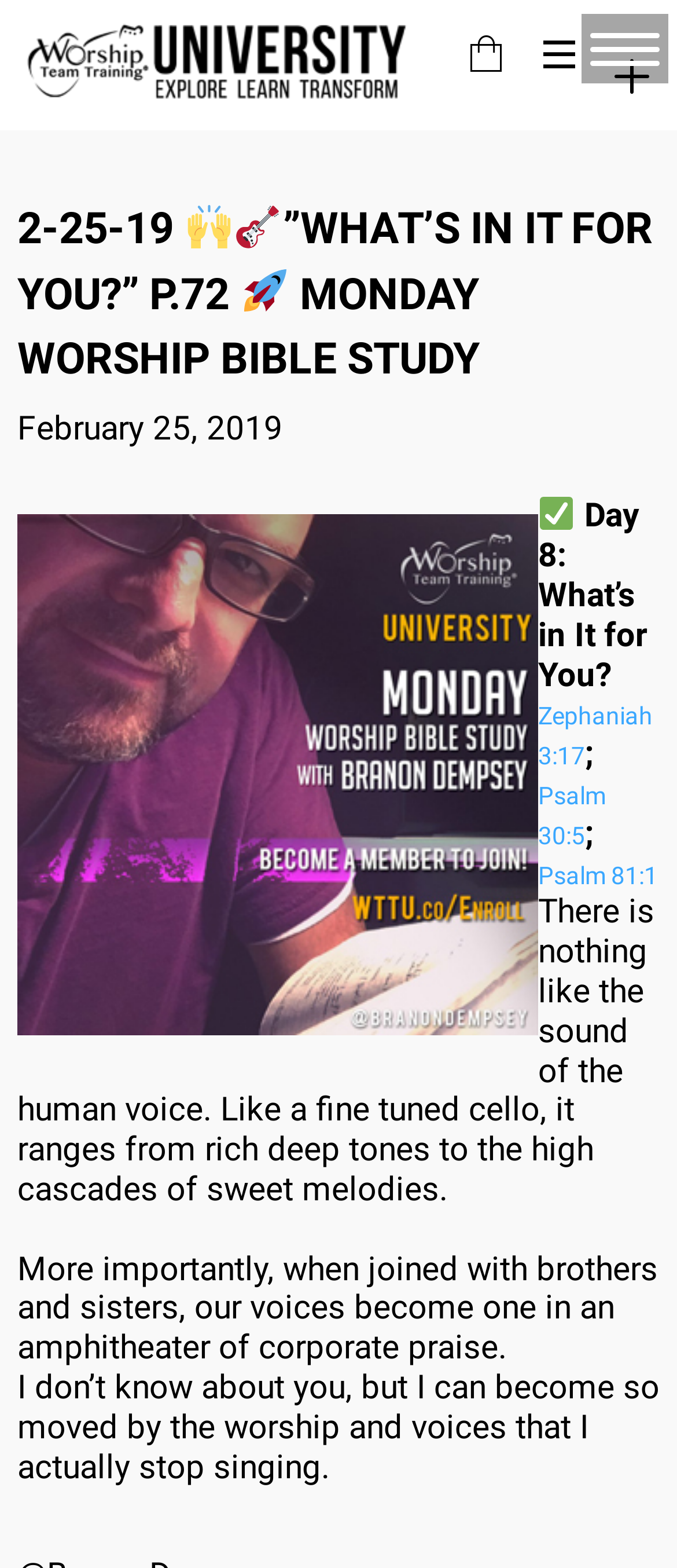What is the Bible verse mentioned after 'Day 8: What’s in It for You?'?
Refer to the image and provide a concise answer in one word or phrase.

Zephaniah 3:17